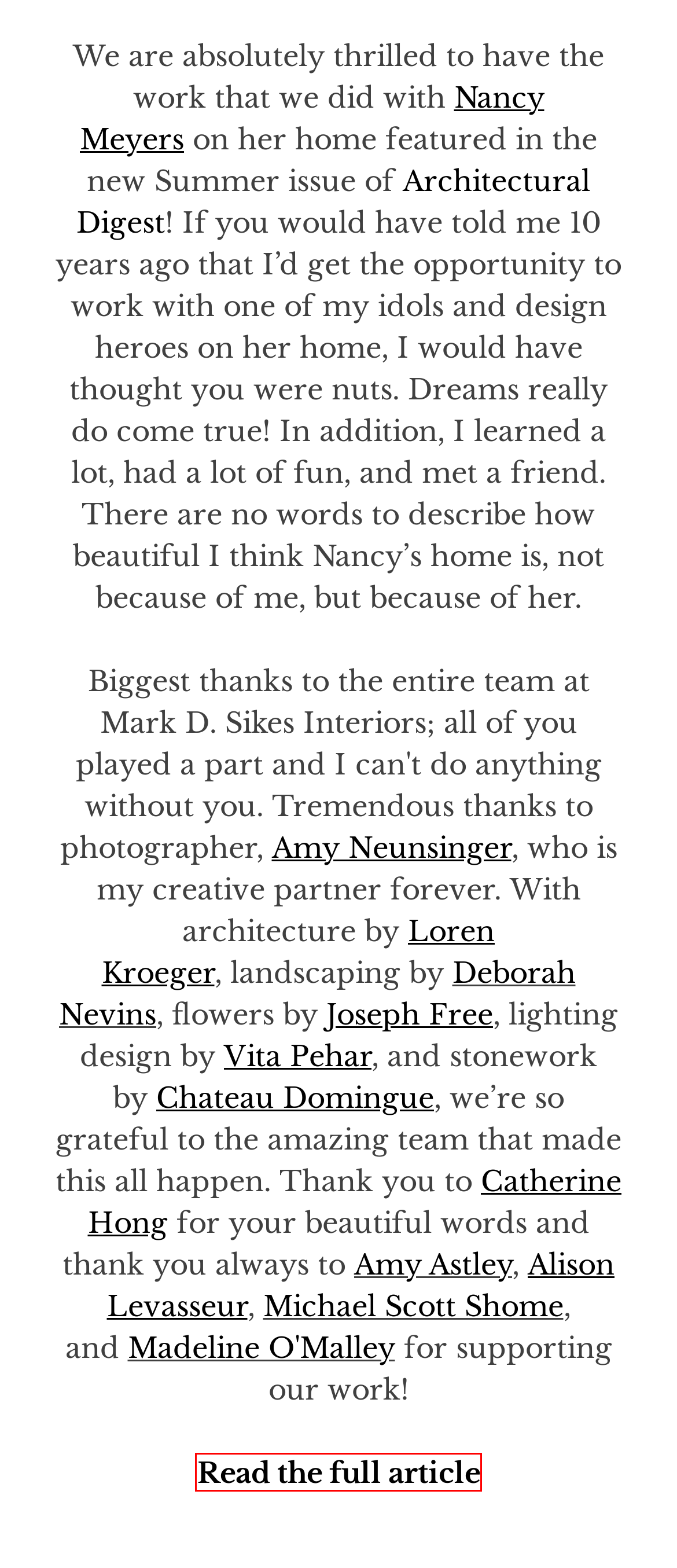You are presented with a screenshot of a webpage that includes a red bounding box around an element. Determine which webpage description best matches the page that results from clicking the element within the red bounding box. Here are the candidates:
A. Pre-Order: Forever Beautiful - Mark D. Sikes
B. Tour Nancy Meyers’s Newly Revitalized L.A. Home | Architectural Digest
C. From Mark's Desk — MDS Fresh Start - Mark D. Sikes
D. From Mark's Desk — MDS Spring Garden - Mark D. Sikes
E. The 2024 AD100 List! - Mark D. Sikes
F. The A-List 2024 - Mark D. Sikes
G. ABOUT | Kroeger Janev Architects
H. MDS Basics for Schumacher - Mark D. Sikes

B